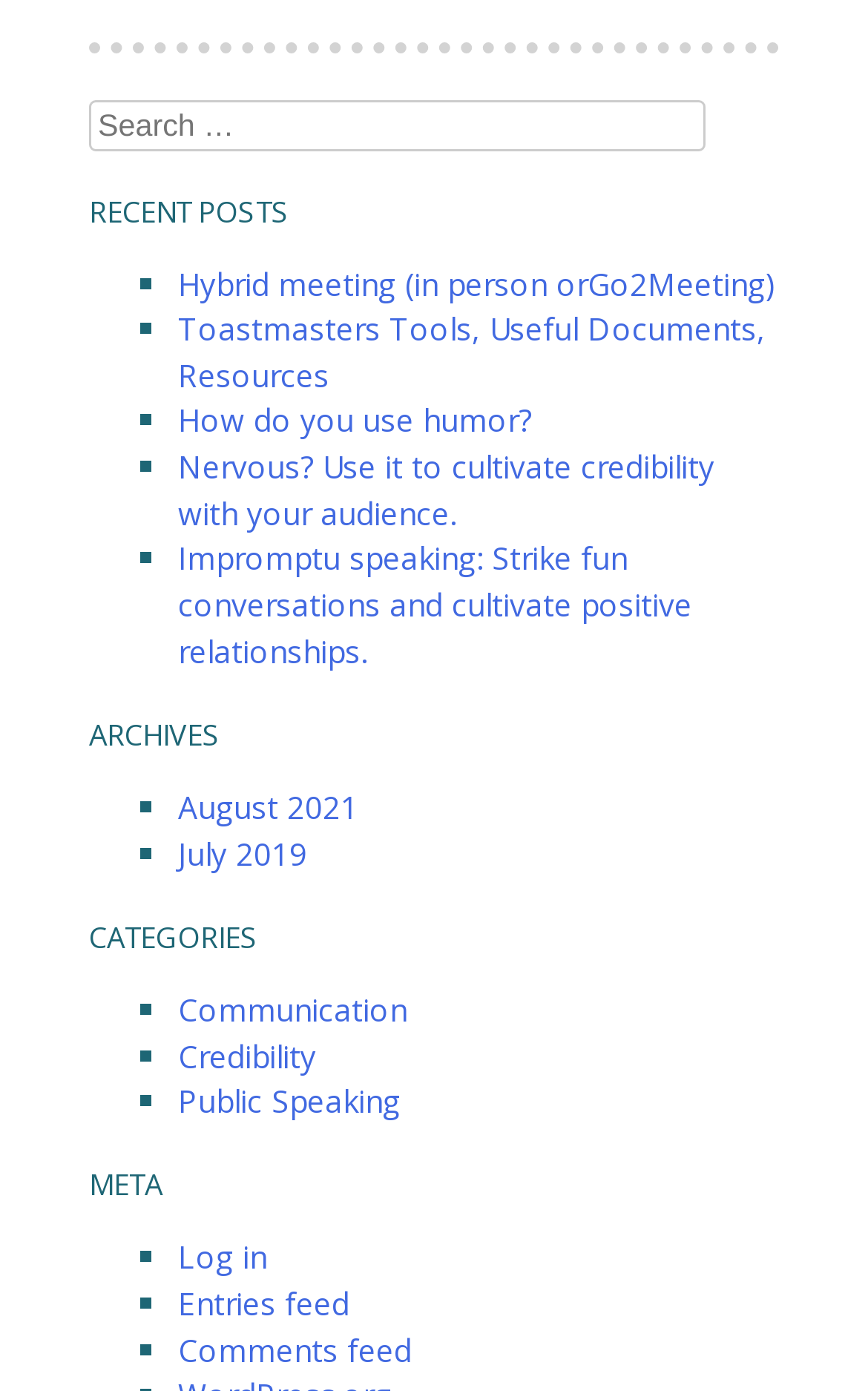Can you provide the bounding box coordinates for the element that should be clicked to implement the instruction: "Browse archives from August 2021"?

[0.205, 0.565, 0.413, 0.595]